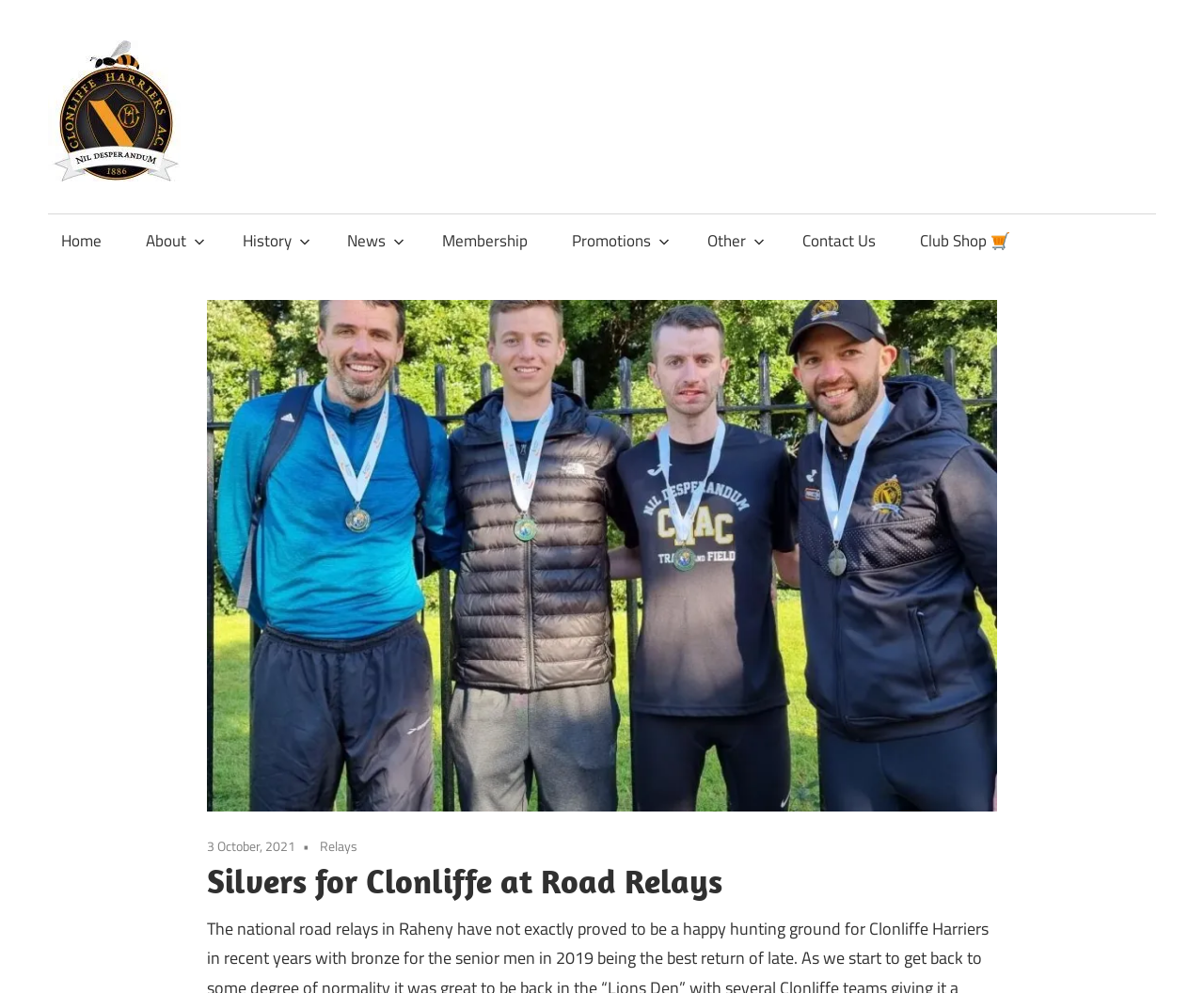What is the name of the athletic team?
Answer the question with a single word or phrase, referring to the image.

Clonliffe Harriers